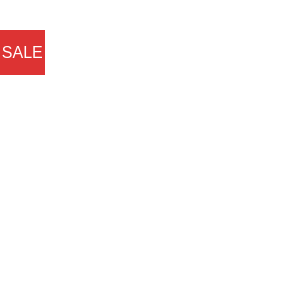Look at the image and write a detailed answer to the question: 
What is the color of the badge?

The badge is described as 'vibrant red' in the caption, indicating that it is a bright and attention-grabbing color.